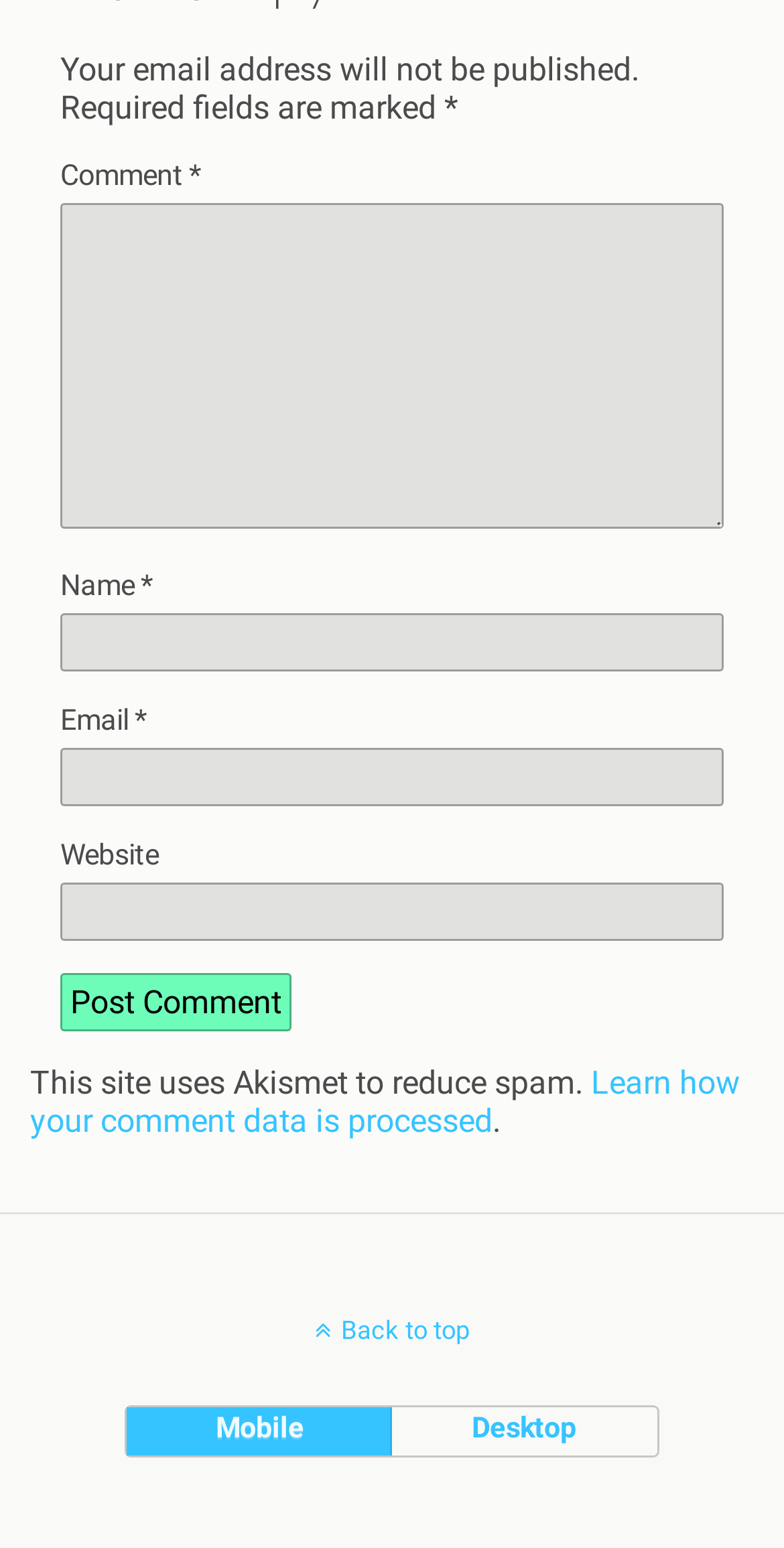What is the link at the bottom of the page about?
Look at the image and answer with only one word or phrase.

Comment data processing